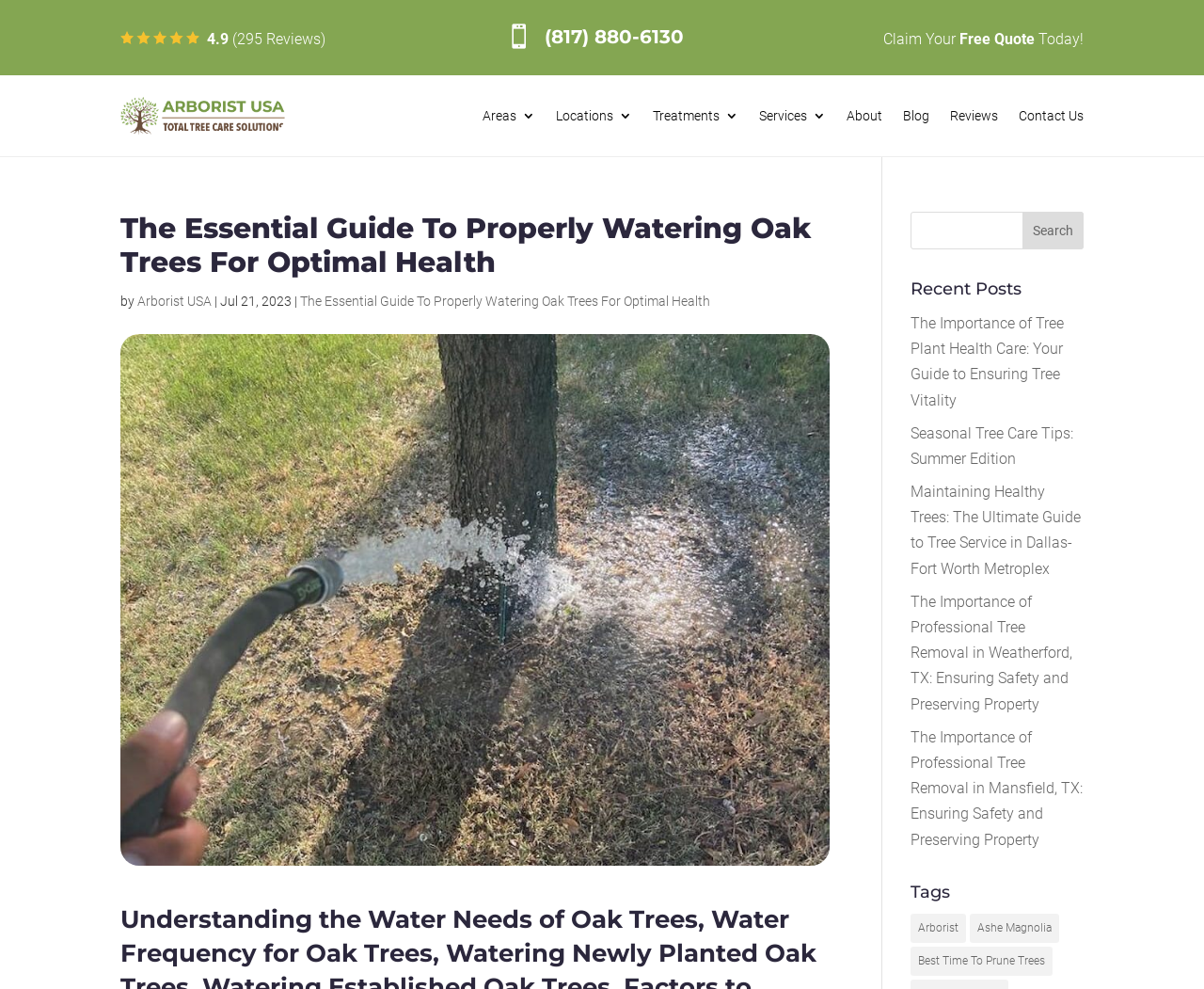What is the phone number to contact the tree service company?
Using the image, elaborate on the answer with as much detail as possible.

The phone number to contact the tree service company can be found in the top section of the webpage, where it says '(817) 880-6130' next to the company's logo.